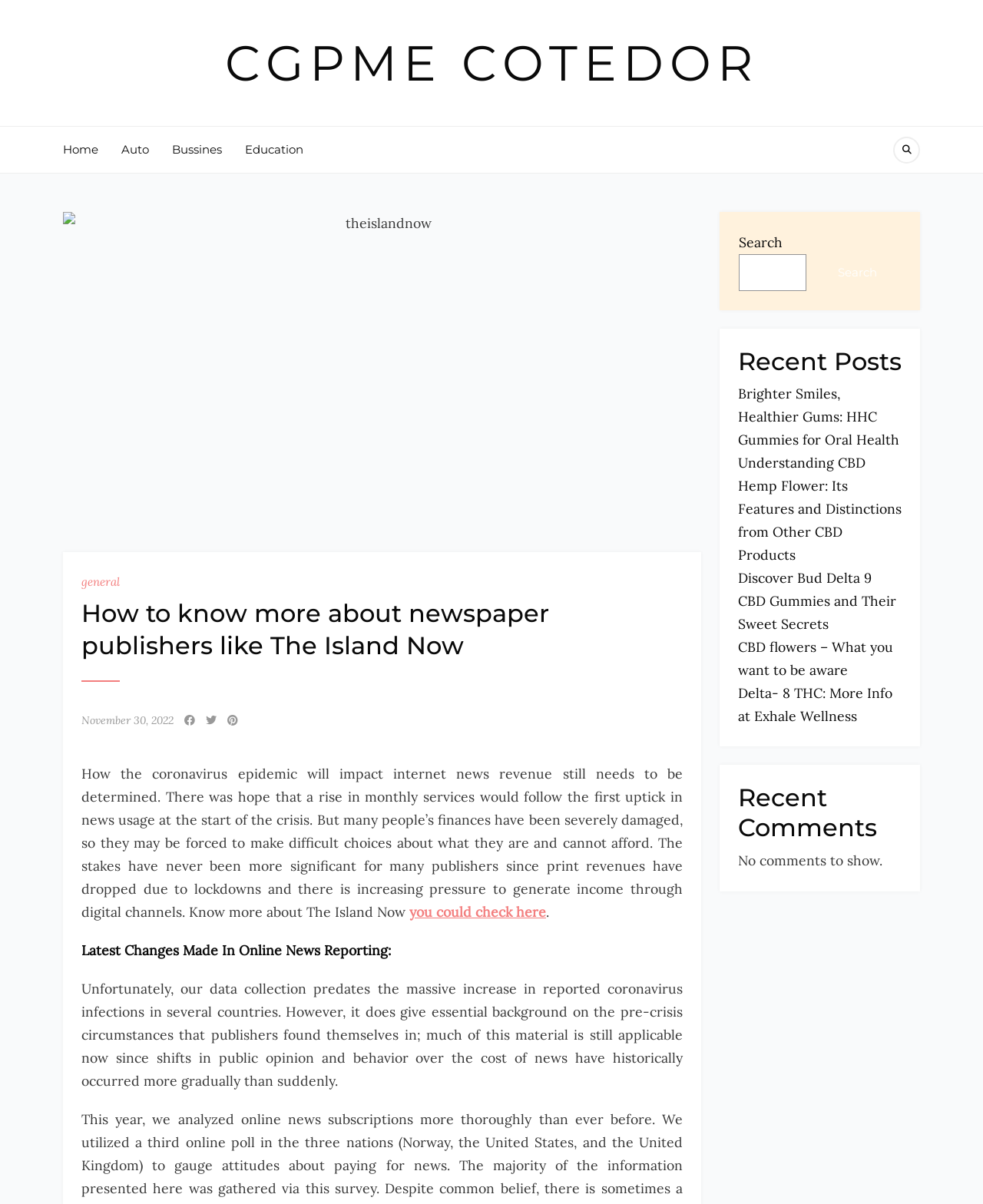Specify the bounding box coordinates of the element's area that should be clicked to execute the given instruction: "Search for something". The coordinates should be four float numbers between 0 and 1, i.e., [left, top, right, bottom].

[0.752, 0.211, 0.82, 0.242]